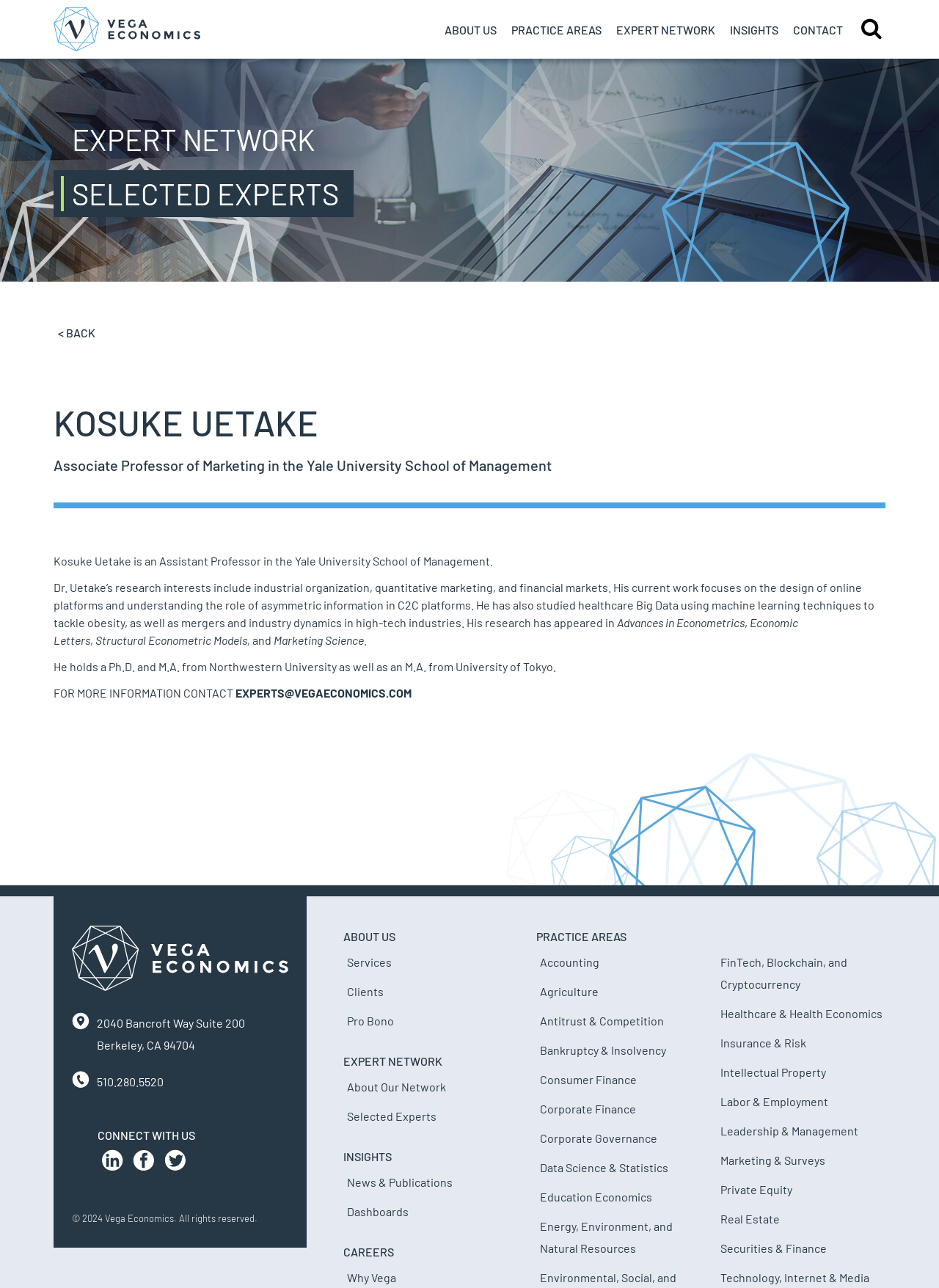Please provide the bounding box coordinates for the element that needs to be clicked to perform the instruction: "Check LinkedIn profile". The coordinates must consist of four float numbers between 0 and 1, formatted as [left, top, right, bottom].

[0.104, 0.892, 0.135, 0.914]